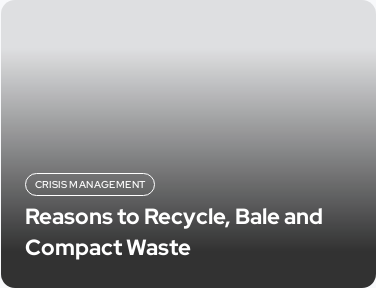Detail every significant feature and component of the image.

The image presents a visually striking headline centered on the important topic of waste management, specifically focusing on the "Reasons to Recycle, Bale and Compact Waste." This title is prominently displayed against a gradient background that transitions from light to dark shades, emphasizing the significance of environmental conservation practices. Above the main title is a smaller, understated heading labeled "Crisis Management," which suggests a thematic connection to the urgency of effective waste management in crisis situations. Together, these elements reinforce the critical message about the necessity of recycling and proper waste handling to mitigate environmental impacts.